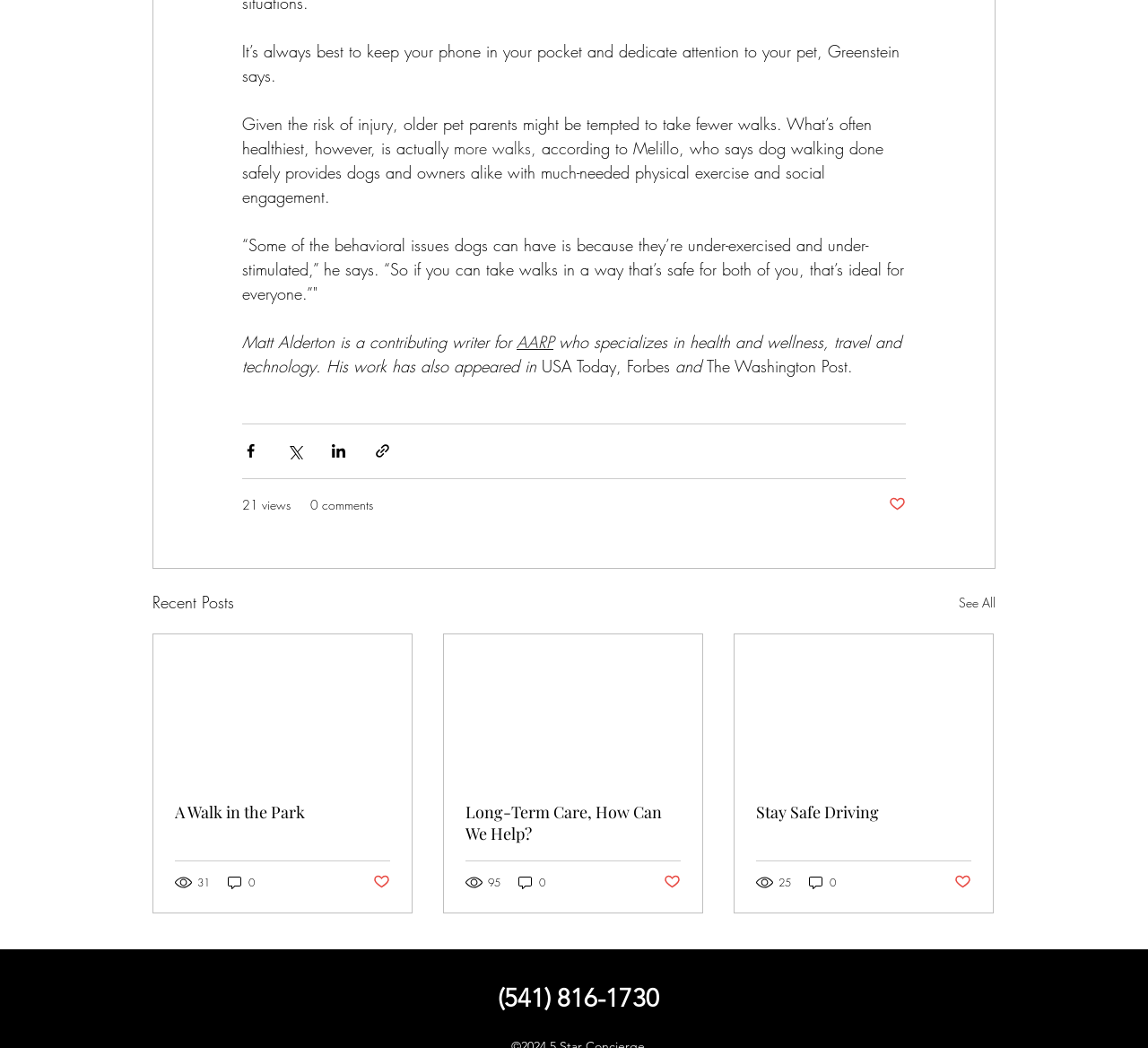Please identify the bounding box coordinates of the area that needs to be clicked to fulfill the following instruction: "Read more about A Walk in the Park."

[0.152, 0.764, 0.34, 0.785]